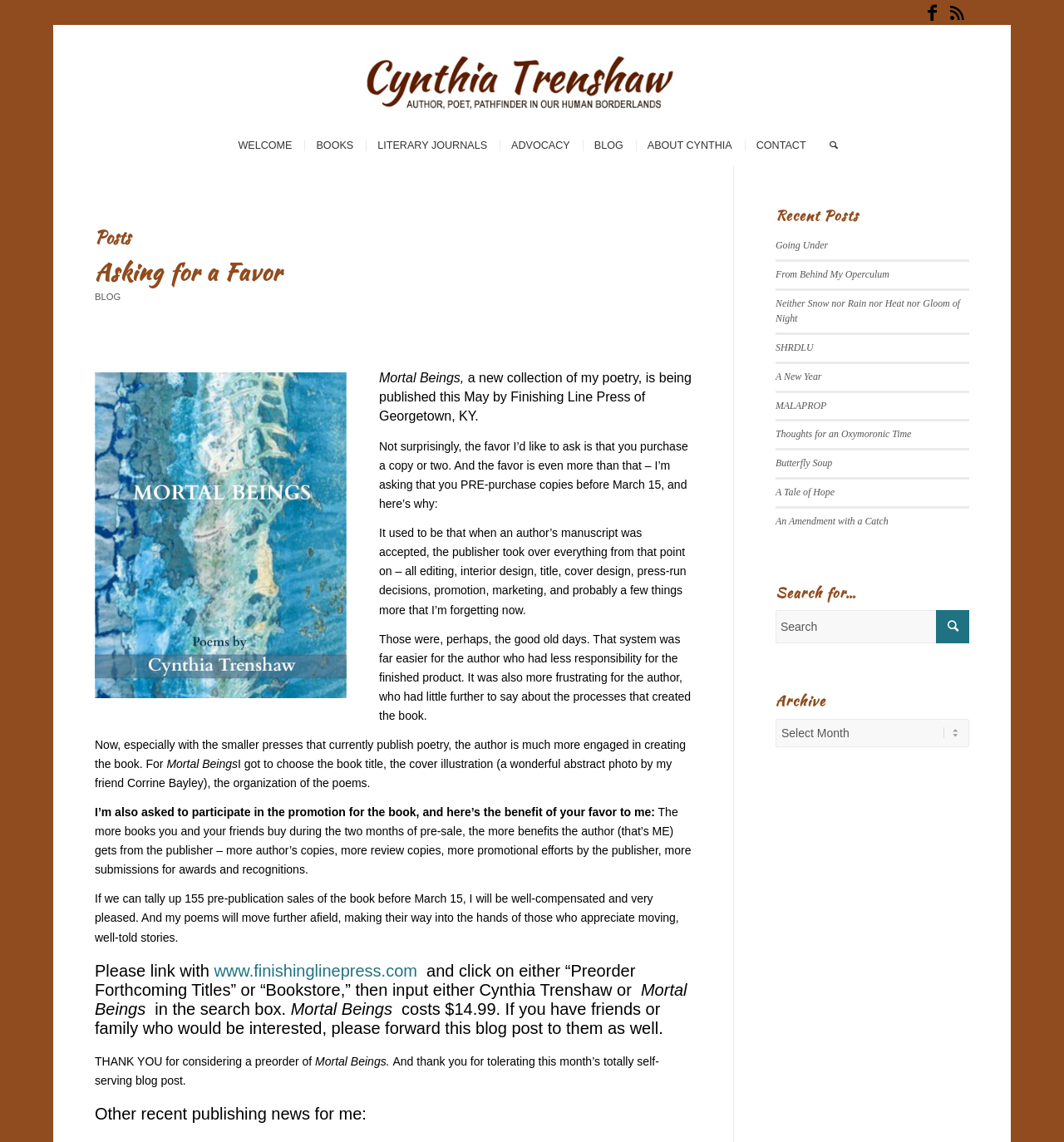Describe the webpage in detail, including text, images, and layout.

This webpage is the personal website of Cynthia Trenshaw, an author and poet. At the top of the page, there is a navigation menu with links to different sections of the website, including "WELCOME", "BOOKS", "LITERARY JOURNALS", "ADVOCACY", "BLOG", "ABOUT CYNTHIA", and "CONTACT".

Below the navigation menu, there is a heading that reads "Posts". Under this heading, there is a blog post titled "Asking for a Favor". The post is a personal message from Cynthia Trenshaw, asking her readers to pre-order her upcoming poetry collection, "Mortal Beings", which is being published by Finishing Line Press. She explains that the more pre-orders she receives, the more benefits she will get from the publisher, including more author's copies, review copies, and promotional efforts.

The blog post is accompanied by a figure, which is likely an image related to the book or the author. The text of the post is divided into several paragraphs, with headings and links scattered throughout. There are also several static text elements, which appear to be quotes or excerpts from the book.

To the right of the blog post, there is a complementary section with a heading that reads "Recent Posts". This section lists several links to other blog posts, including "Going Under", "From Behind My Operculum", and "A New Year". Below this section, there is a search bar with a button and a textbox, allowing users to search for specific content on the website. Finally, there is a heading that reads "Archive", which is likely a link to a page with archived blog posts or other content.